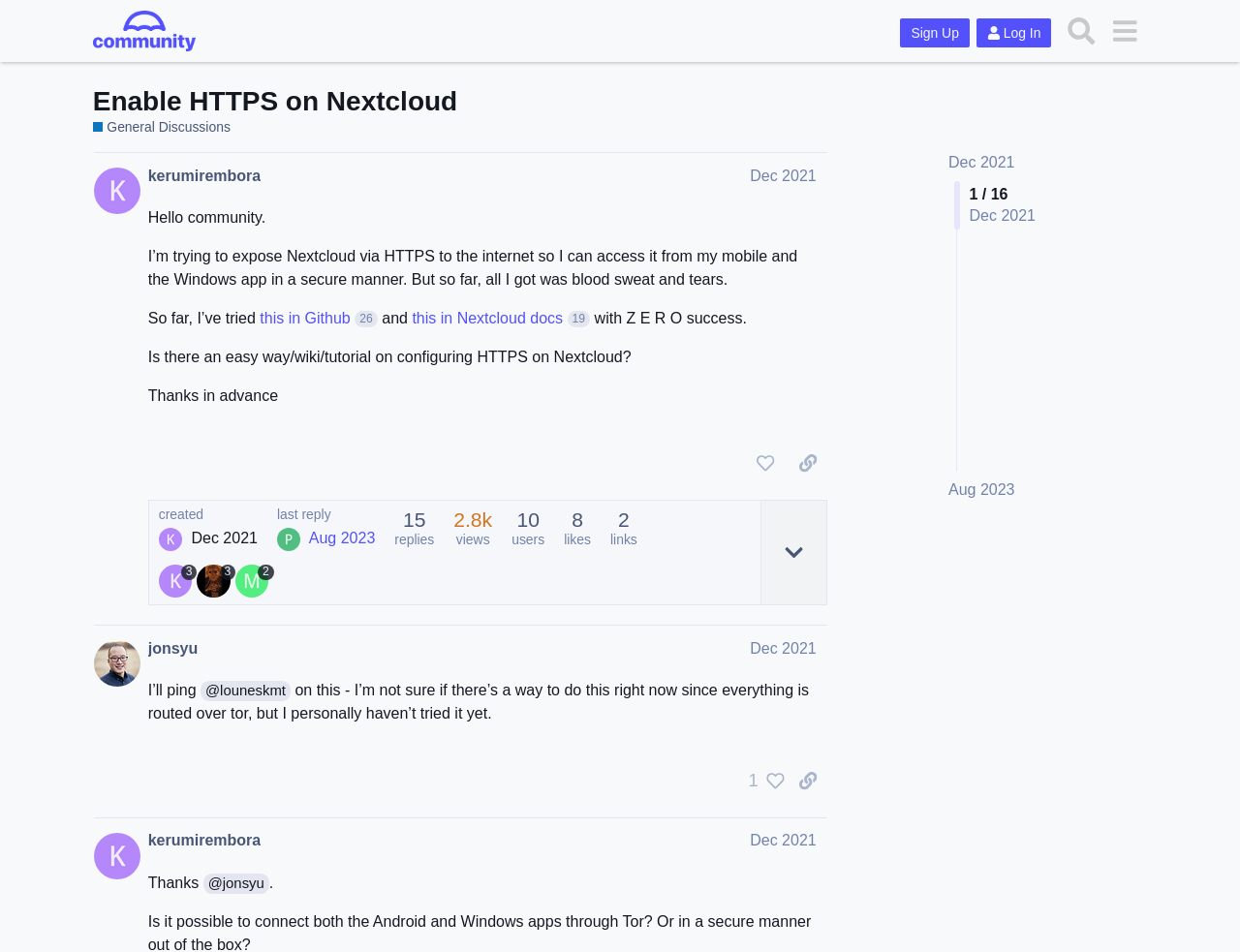From the details in the image, provide a thorough response to the question: What is the name of the community?

The name of the community can be found in the top-left corner of the webpage, where it says 'Umbrel Community' in a link format.